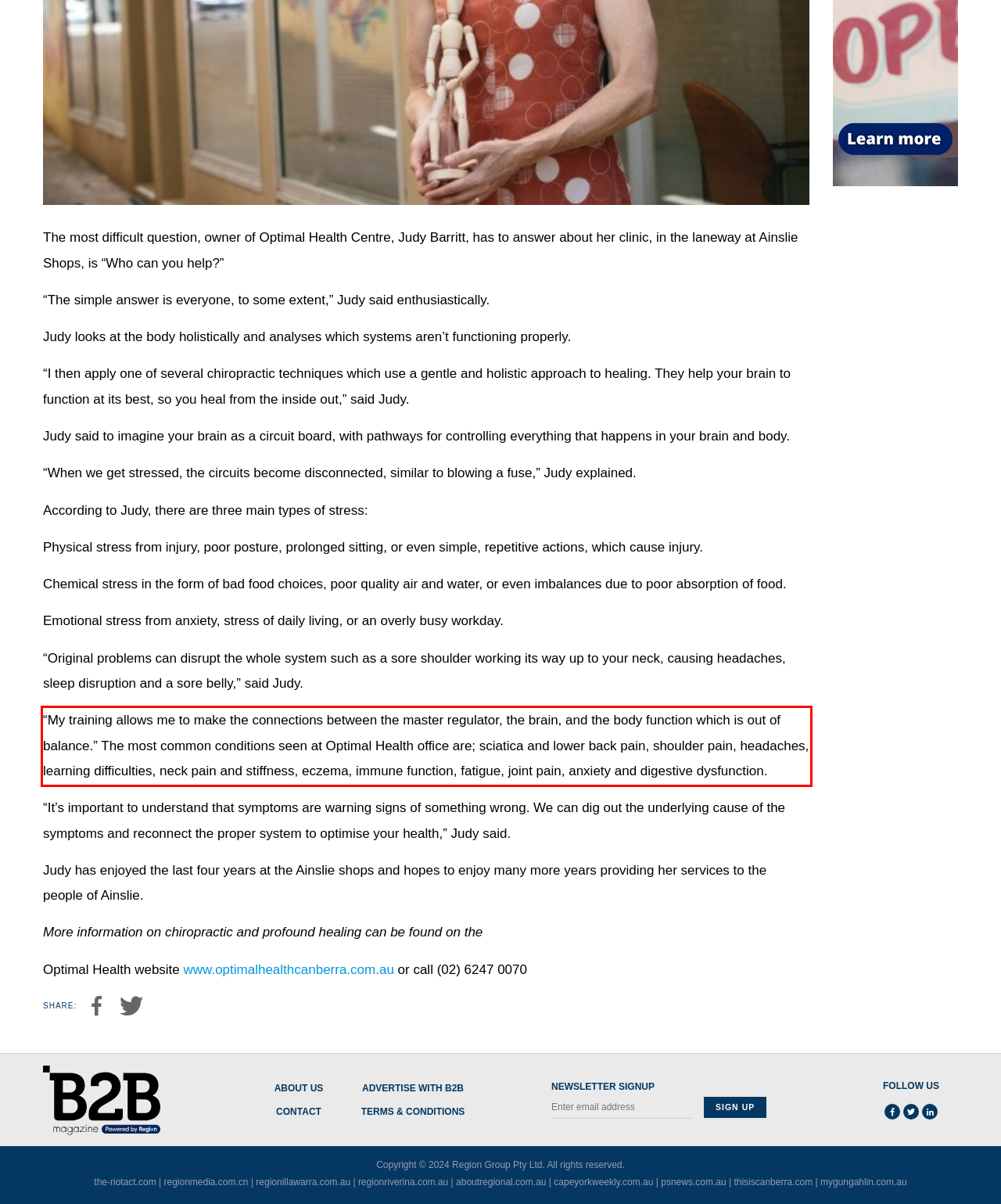Analyze the screenshot of a webpage where a red rectangle is bounding a UI element. Extract and generate the text content within this red bounding box.

“My training allows me to make the connections between the master regulator, the brain, and the body function which is out of balance.” The most common conditions seen at Optimal Health office are; sciatica and lower back pain, shoulder pain, headaches, learning difficulties, neck pain and stiffness, eczema, immune function, fatigue, joint pain, anxiety and digestive dysfunction.